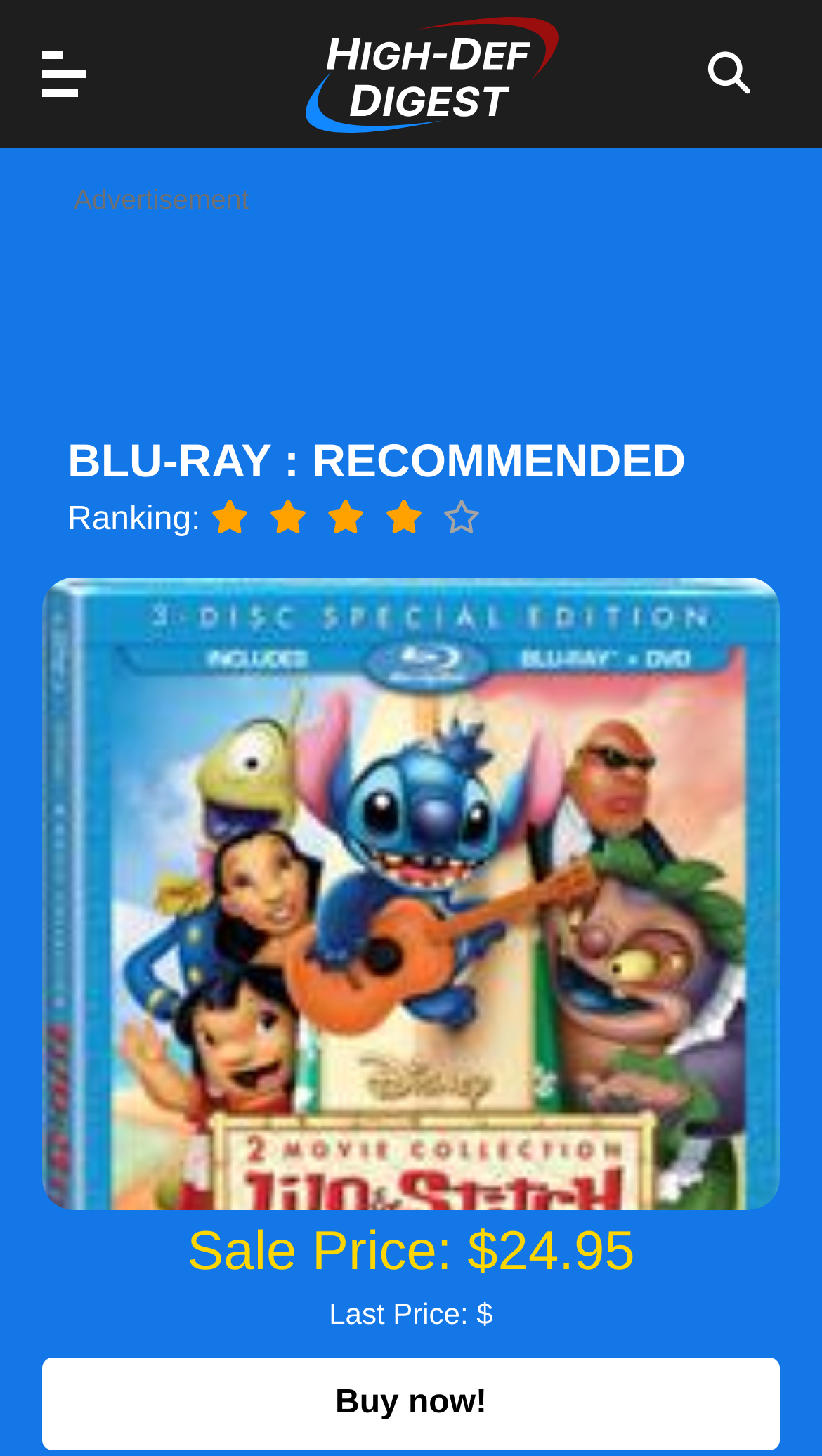Find the bounding box coordinates for the HTML element described as: "Freedom Quotes". The coordinates should consist of four float values between 0 and 1, i.e., [left, top, right, bottom].

None